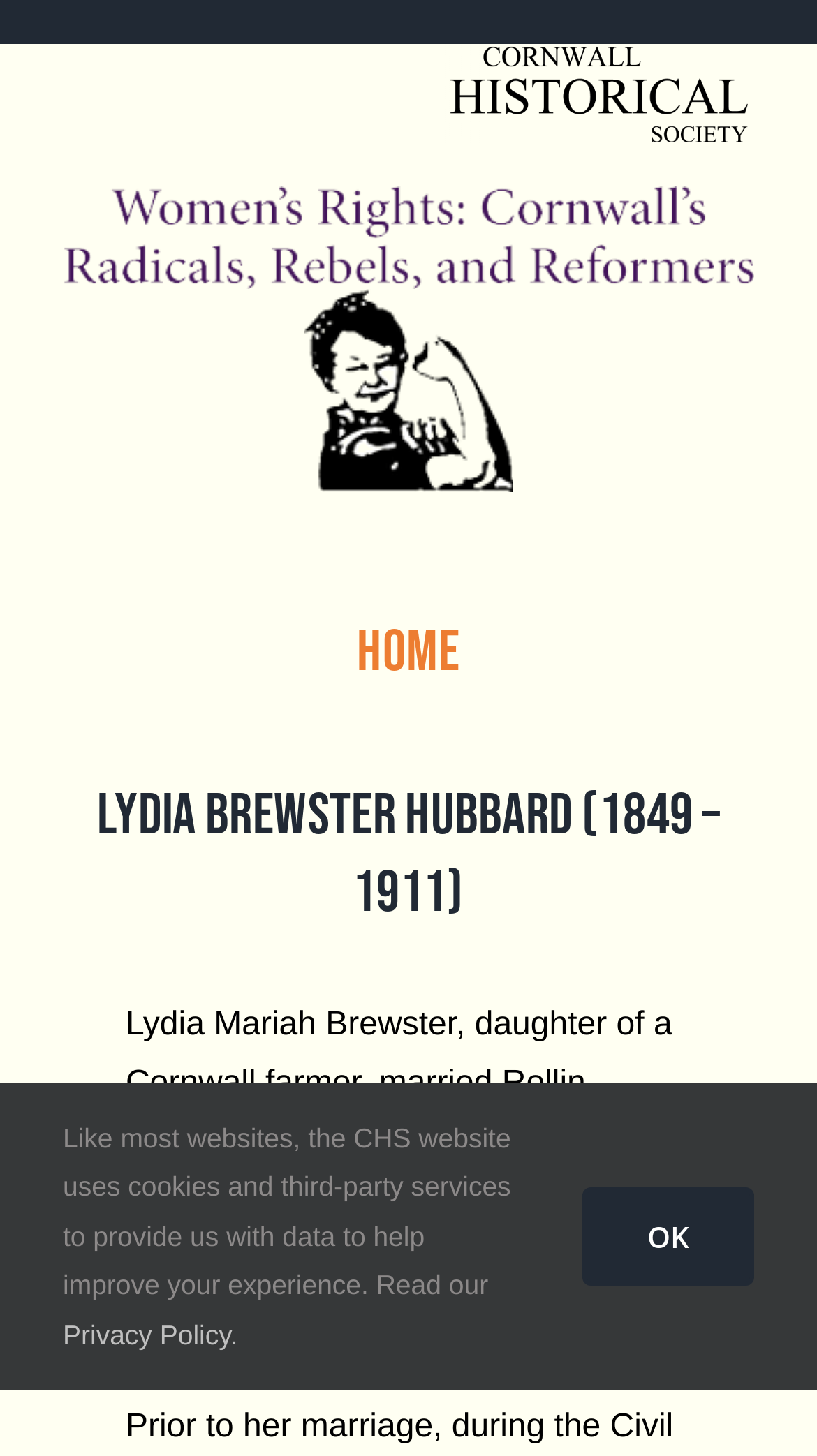Use a single word or phrase to answer this question: 
How many children did Lydia Brewster Hubbard have?

Seven